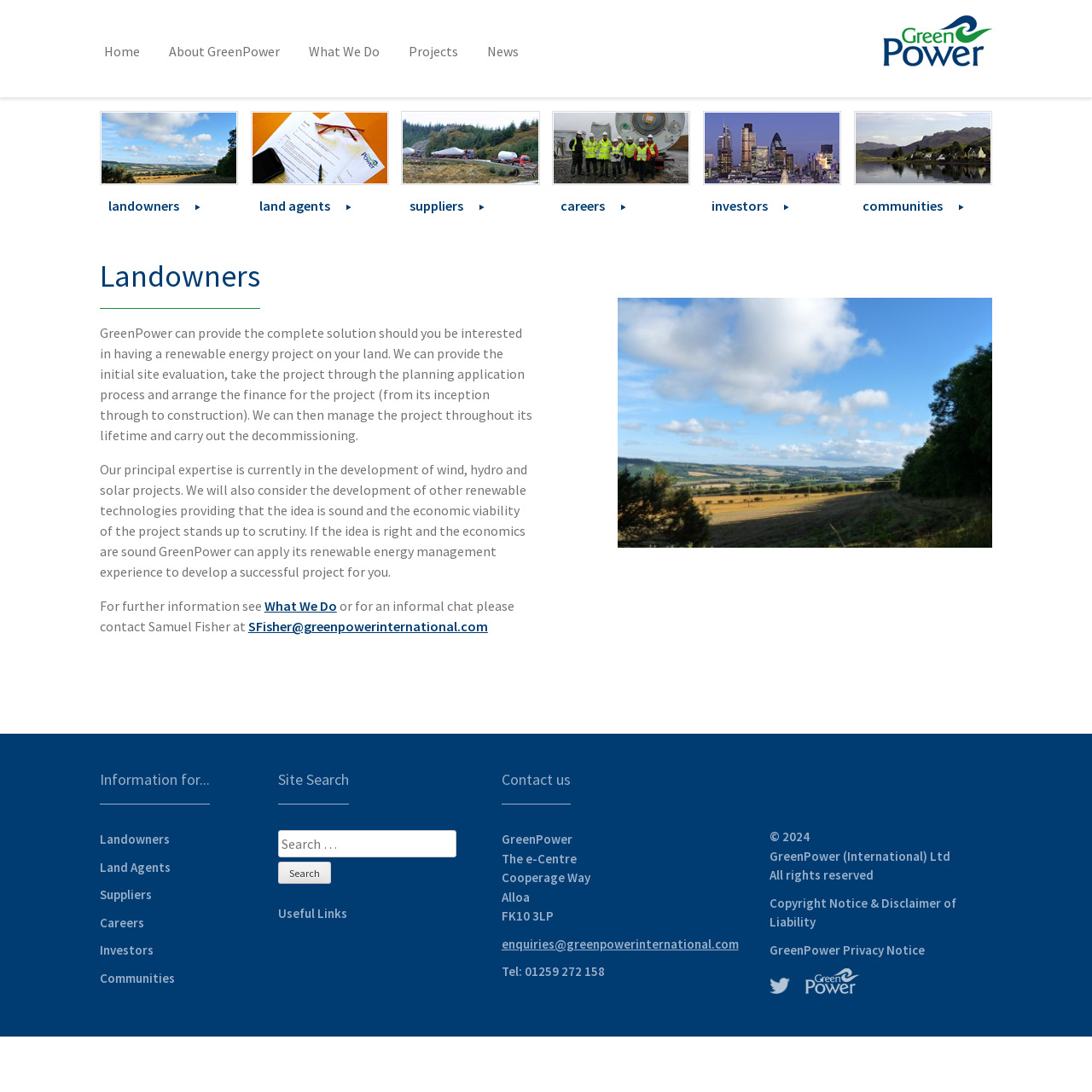Could you locate the bounding box coordinates for the section that should be clicked to accomplish this task: "Click on the 'What We Do' link".

[0.242, 0.547, 0.308, 0.563]